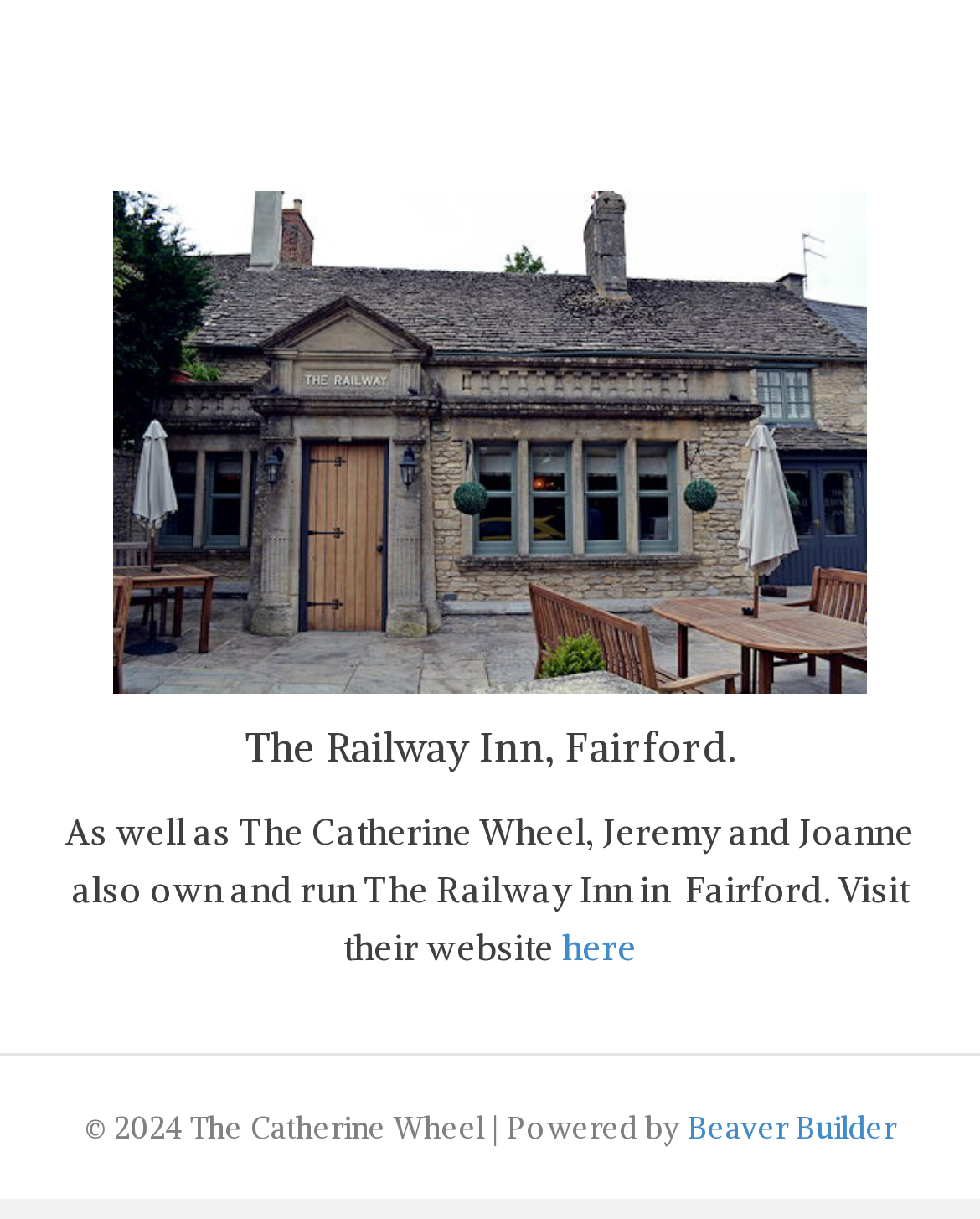Where can you find more information about The Railway Inn?
Please respond to the question thoroughly and include all relevant details.

The question asks where to find more information about The Railway Inn. By reading the link element with ID 230, we can find the answer. The link text is 'here', and it is mentioned in the context of visiting their website. Therefore, the answer is that you can find more information on their website.